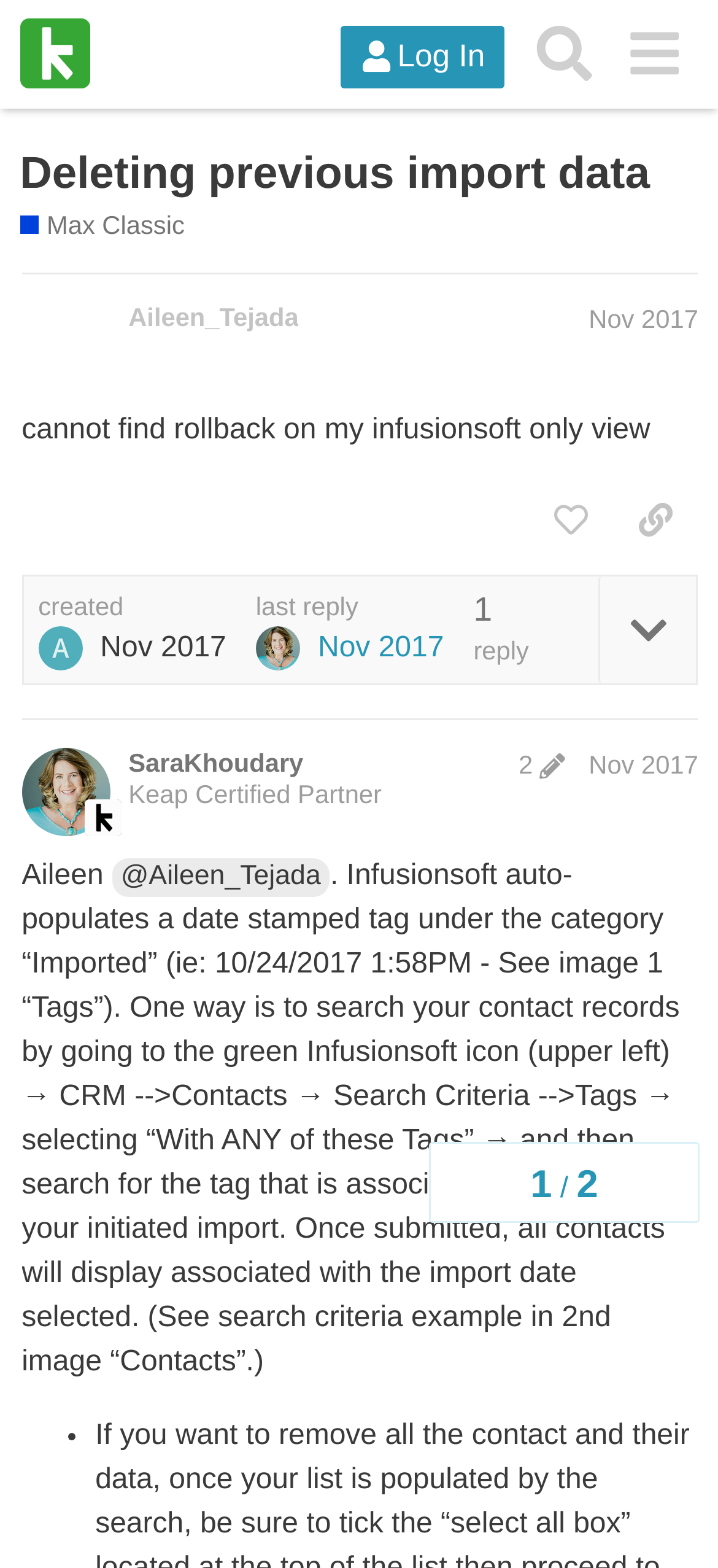What is the role of SaraKhoudary?
Answer with a single word or phrase, using the screenshot for reference.

Keap Certified Partner